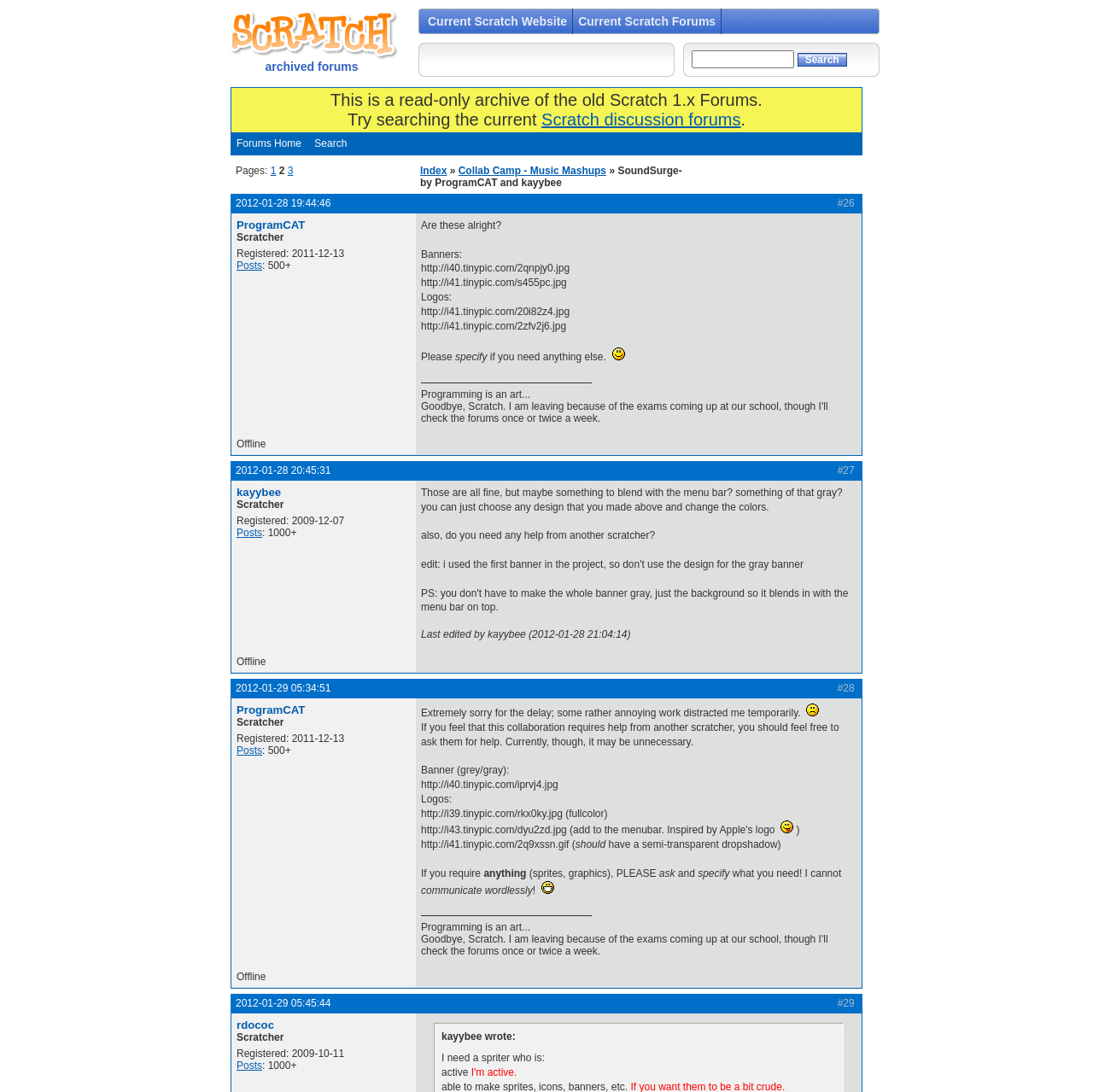Locate the bounding box coordinates of the element I should click to achieve the following instruction: "Call the customer service".

None